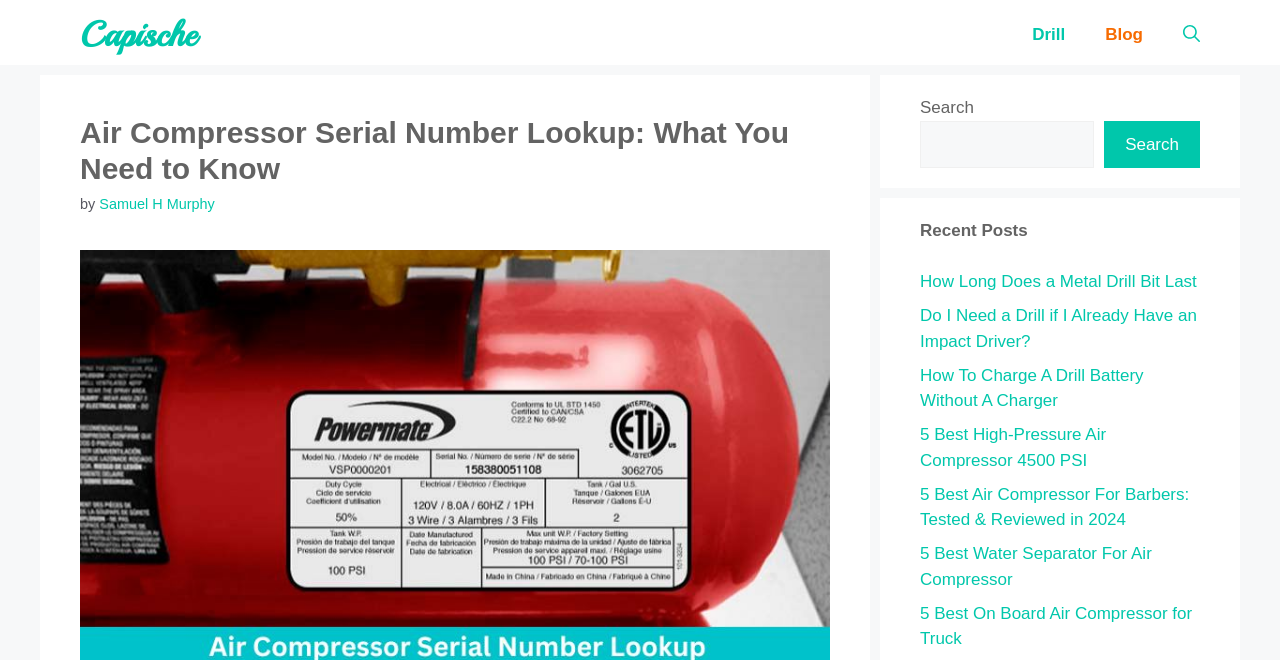Identify the bounding box coordinates of the specific part of the webpage to click to complete this instruction: "Read the article about high-pressure air compressors".

[0.719, 0.644, 0.864, 0.711]